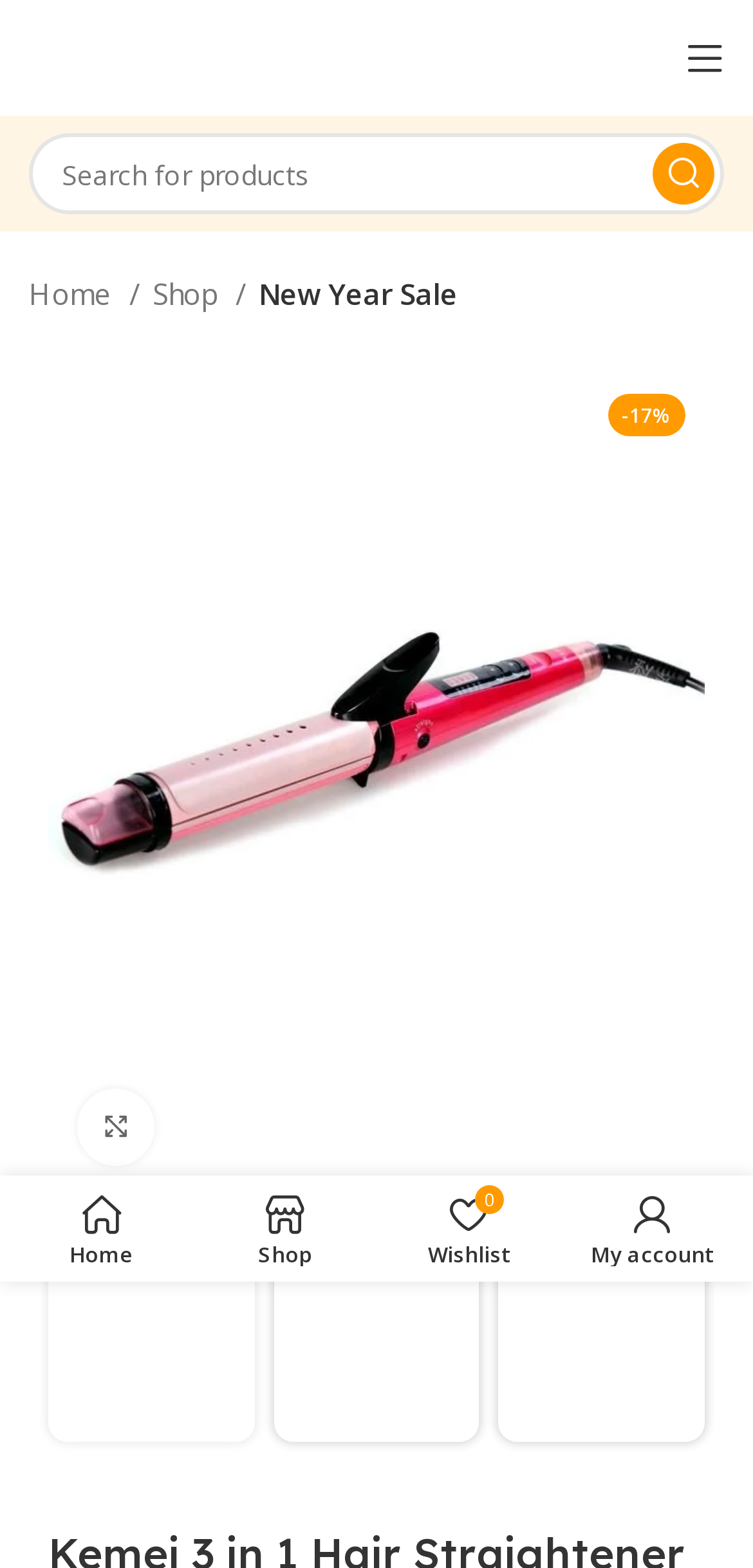Can you specify the bounding box coordinates for the region that should be clicked to fulfill this instruction: "View product details".

[0.064, 0.486, 0.936, 0.51]